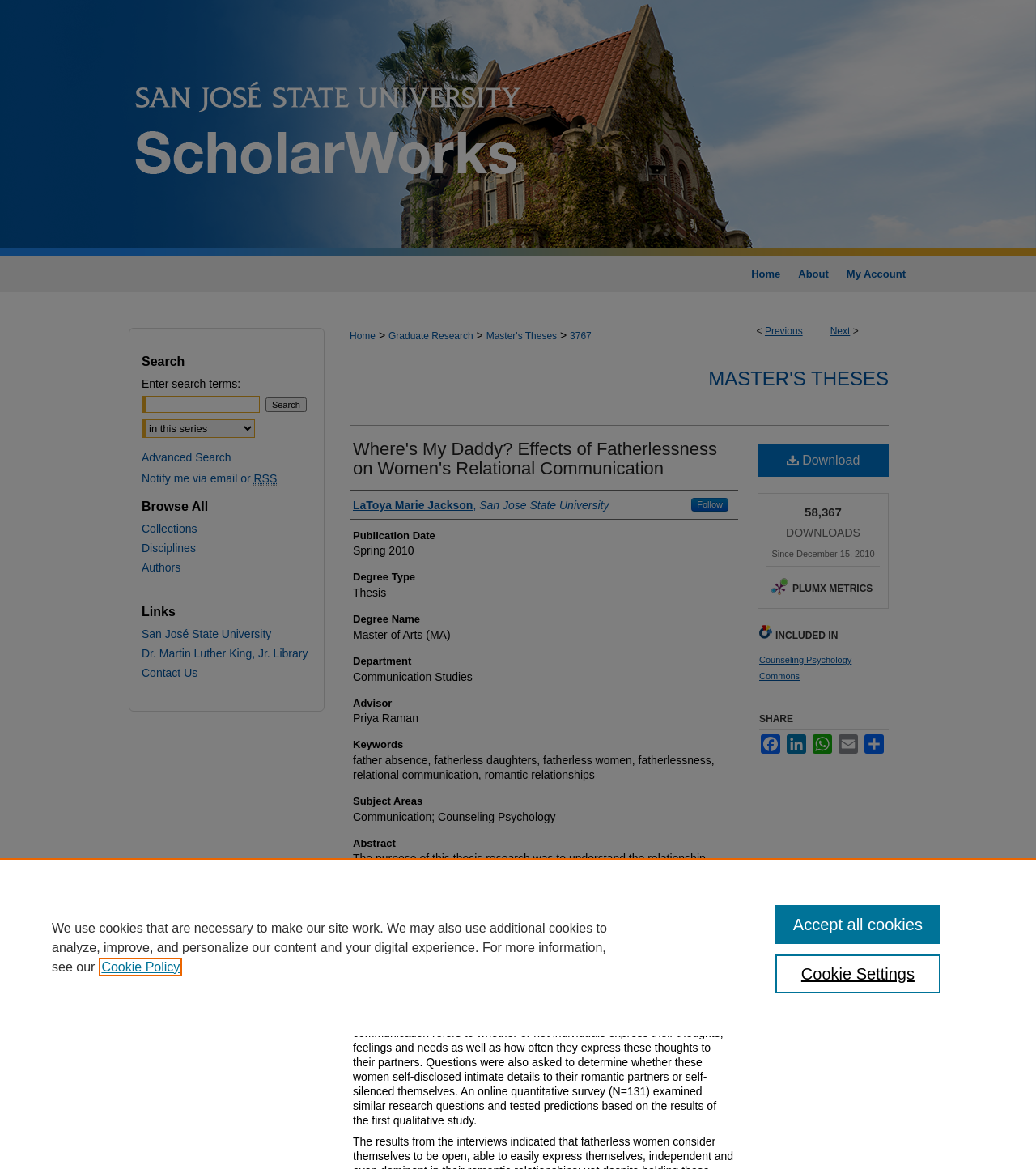Can you give a comprehensive explanation to the question given the content of the image?
How many downloads does the thesis have?

I found the answer by looking at the static text element with the text '58,367' which is the download count information.